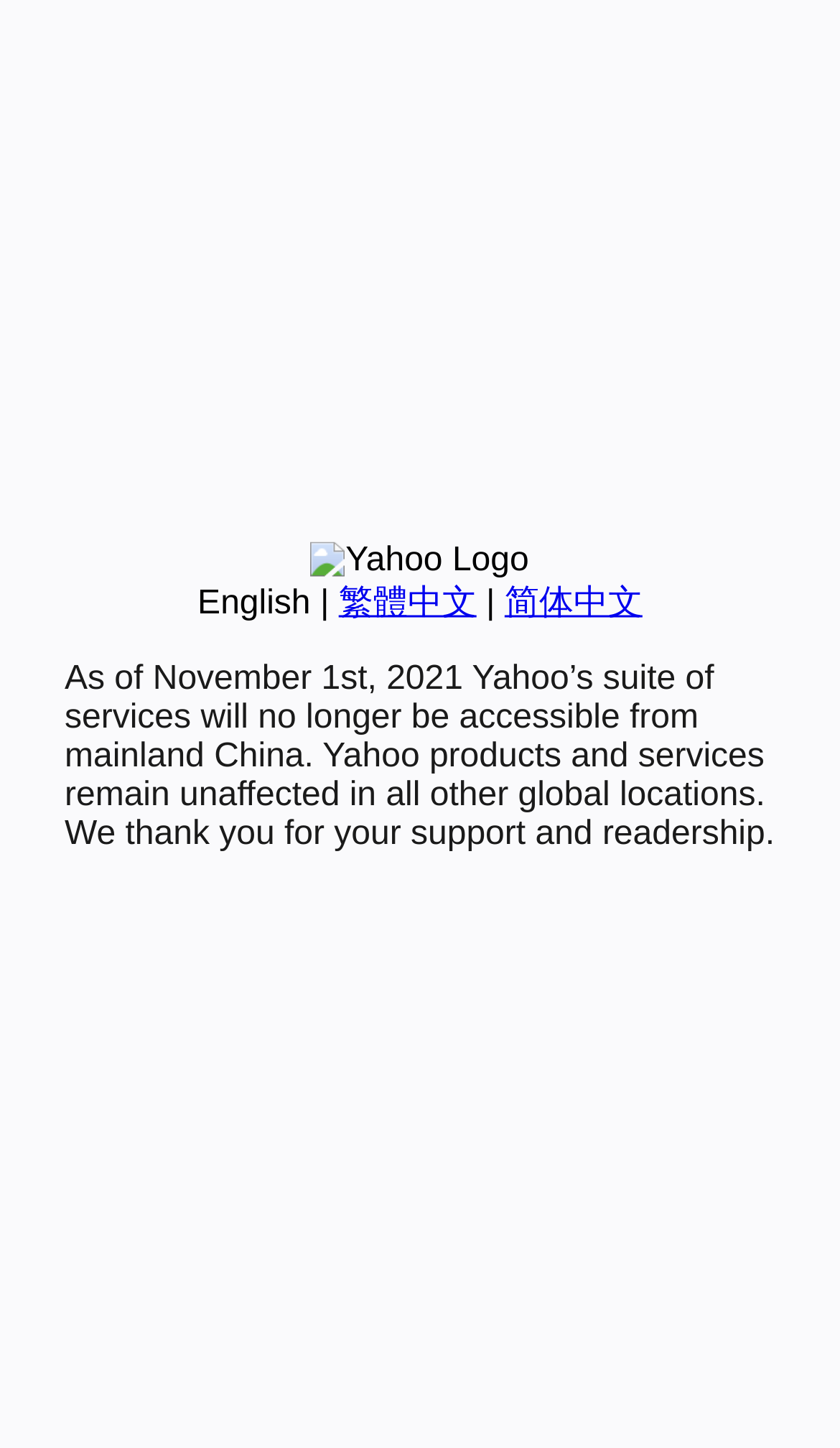Please provide the bounding box coordinates for the UI element as described: "繁體中文". The coordinates must be four floats between 0 and 1, represented as [left, top, right, bottom].

[0.403, 0.404, 0.567, 0.429]